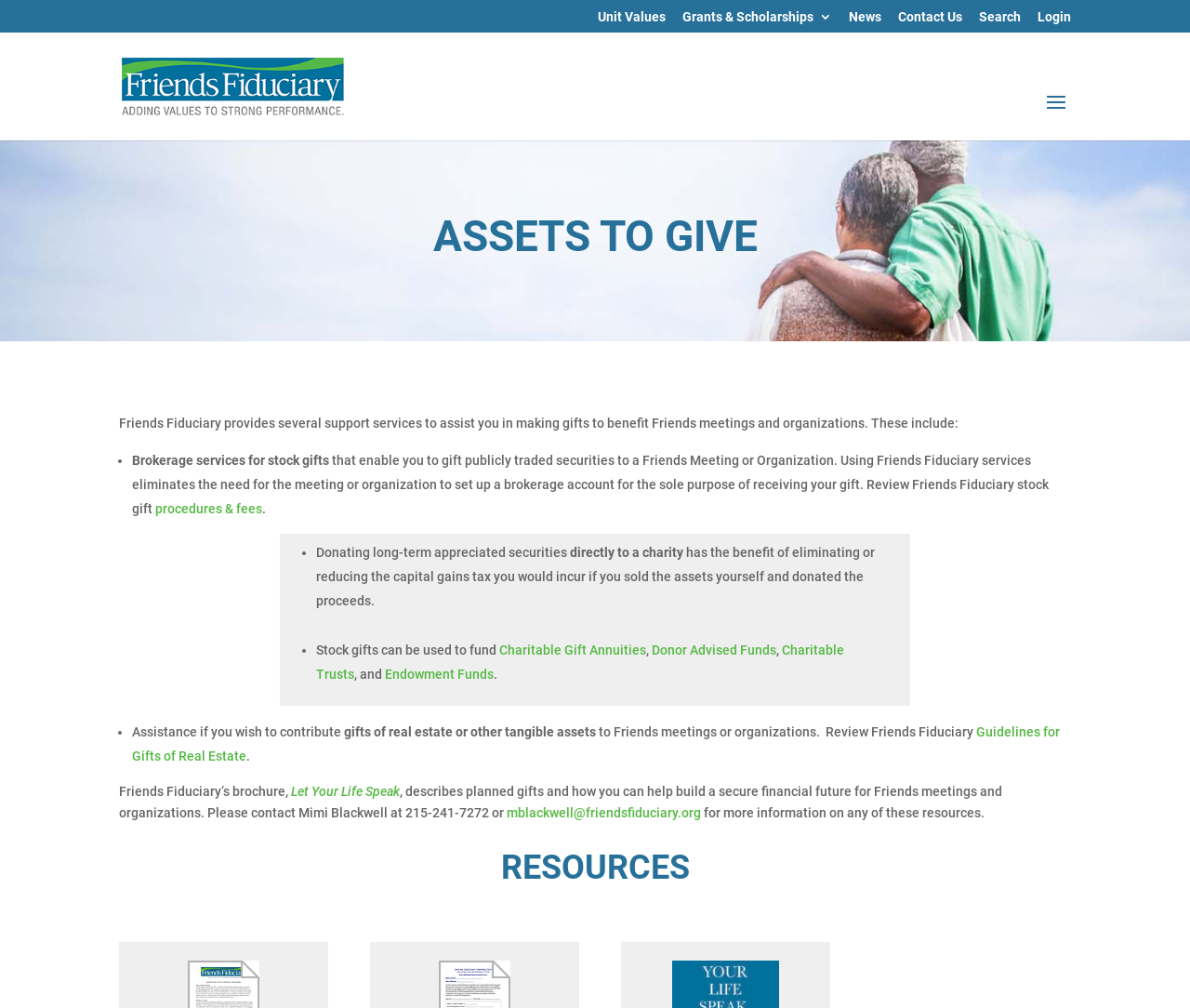Offer an in-depth caption of the entire webpage.

The webpage is about gifts of stock and other assets to Friends Fiduciary, a organization that provides support services to assist in making gifts to benefit Friends meetings and organizations. 

At the top of the page, there are several links, including "Unit Values", "Grants & Scholarships 3", "News", "Contact Us", "Search", and "Login", which are aligned horizontally and take up about half of the page width. 

Below these links, there is a logo of Friends Fiduciary, accompanied by a search bar. 

The main content of the page is divided into two sections. The first section, titled "ASSETS TO GIVE", explains the services provided by Friends Fiduciary, including brokerage services for stock gifts and assistance with gifts of real estate or other tangible assets. This section contains a table with two rows, each describing a benefit of donating securities directly to a charity. 

The second section, titled "RESOURCES", provides additional information and links to resources, including a brochure titled "Let Your Life Speak" and contact information for Mimi Blackwell. 

Throughout the page, there are several links to more detailed information, such as procedures and fees for stock gifts, charitable gift annuities, donor advised funds, charitable trusts, and endowment funds.